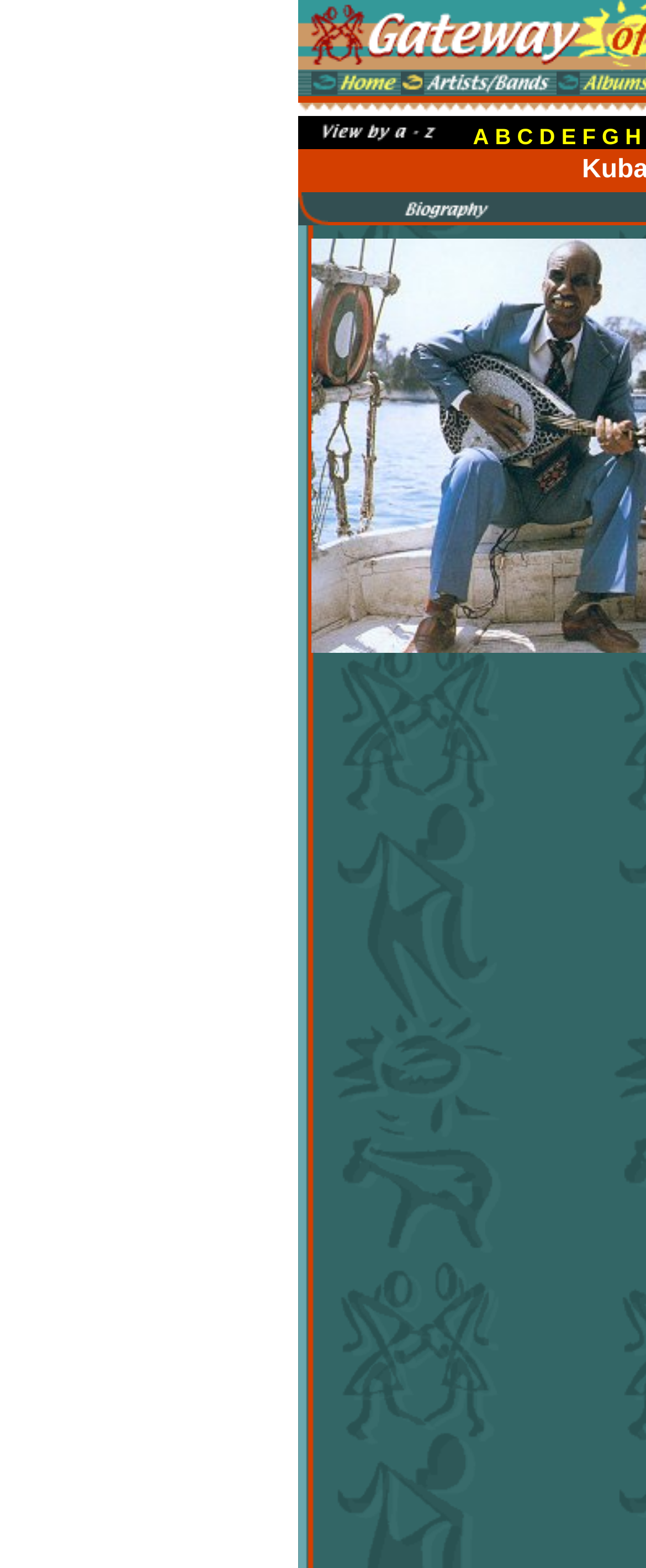Identify the bounding box of the HTML element described as: "H".

[0.968, 0.079, 0.992, 0.095]